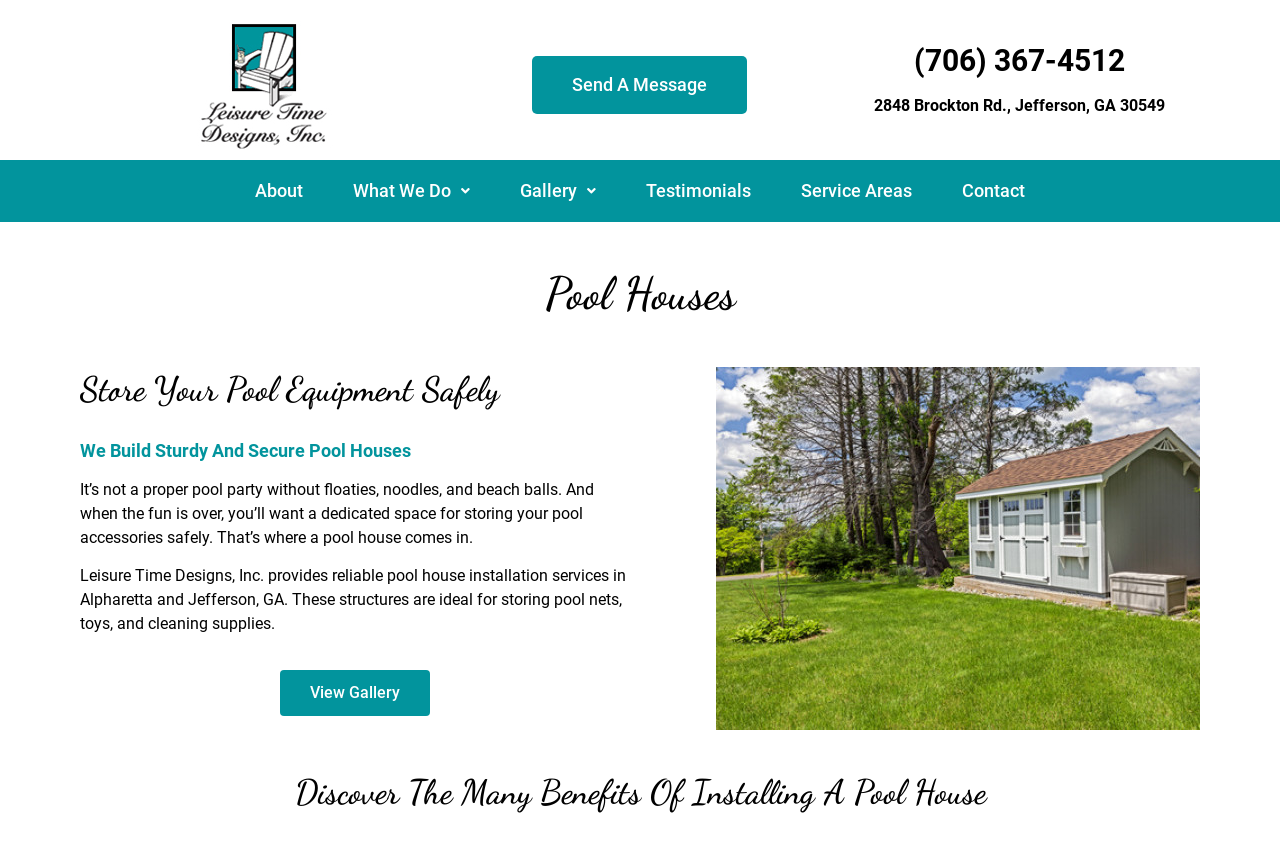What is the button below the heading 'Pool Houses'? Using the information from the screenshot, answer with a single word or phrase.

View Gallery